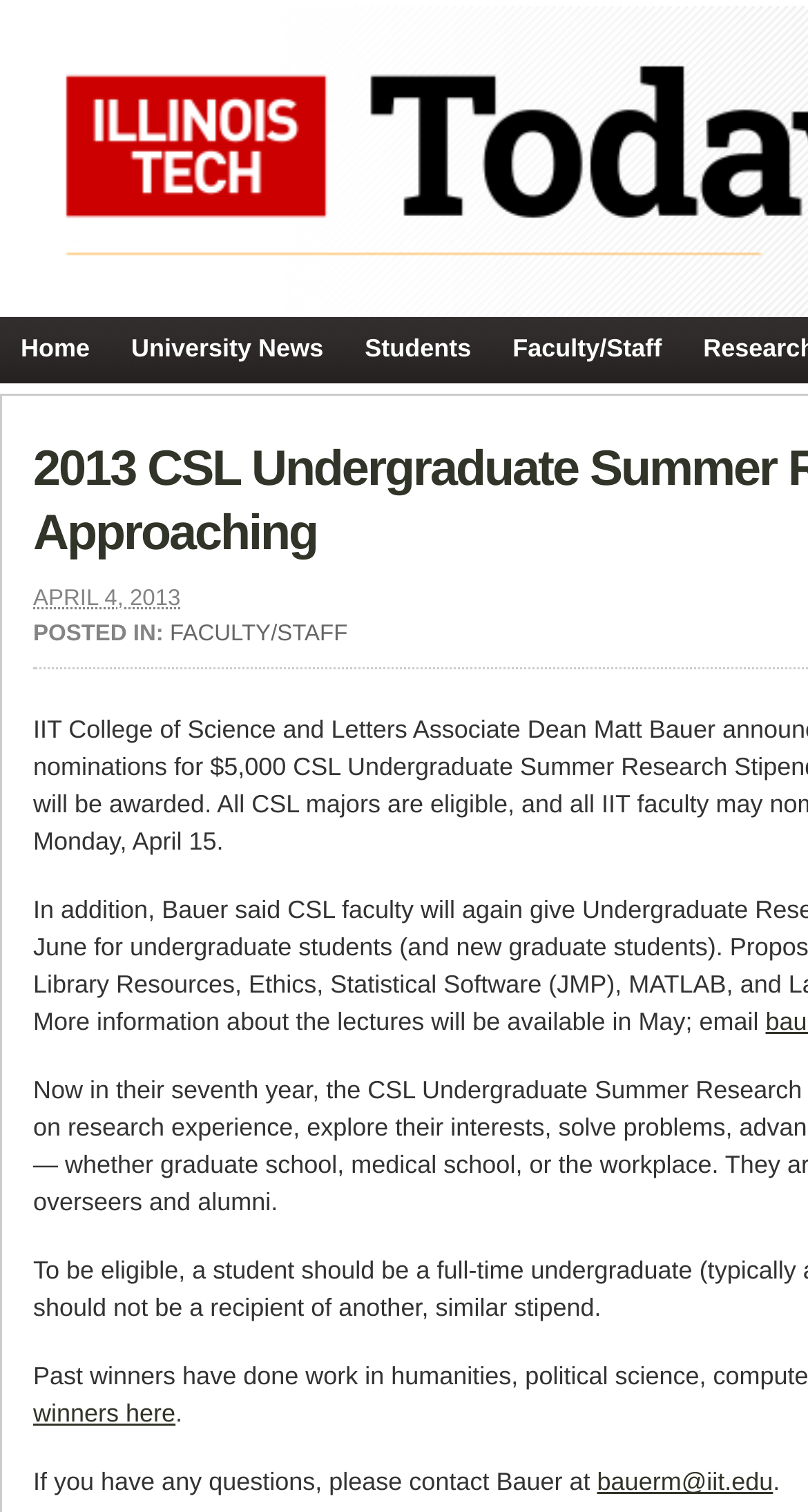What is the category of the post?
Please look at the screenshot and answer in one word or a short phrase.

FACULTY/STAFF